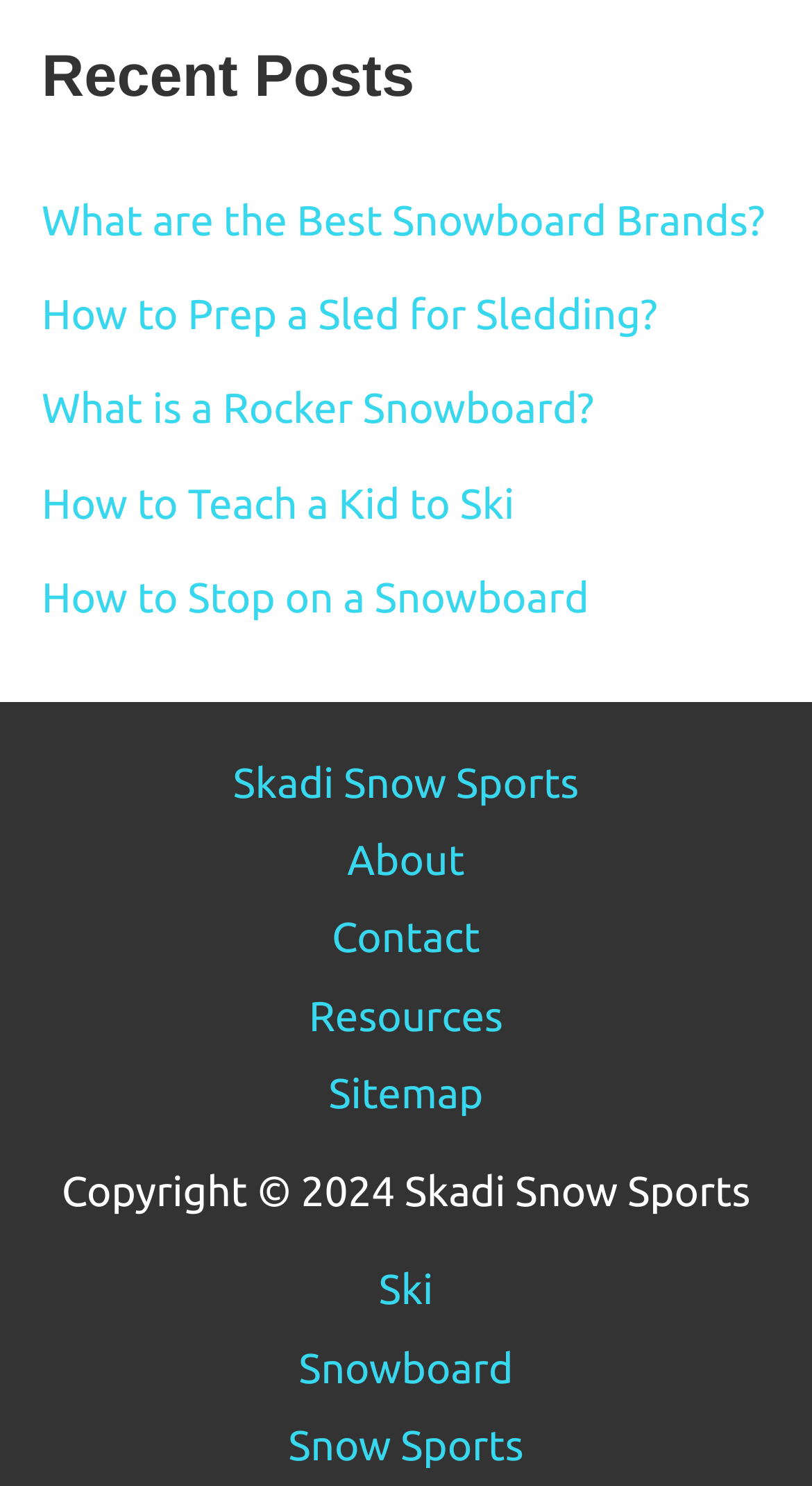Locate the bounding box coordinates of the area that needs to be clicked to fulfill the following instruction: "Go to the Skadi Snow Sports homepage". The coordinates should be in the format of four float numbers between 0 and 1, namely [left, top, right, bottom].

[0.236, 0.5, 0.764, 0.553]